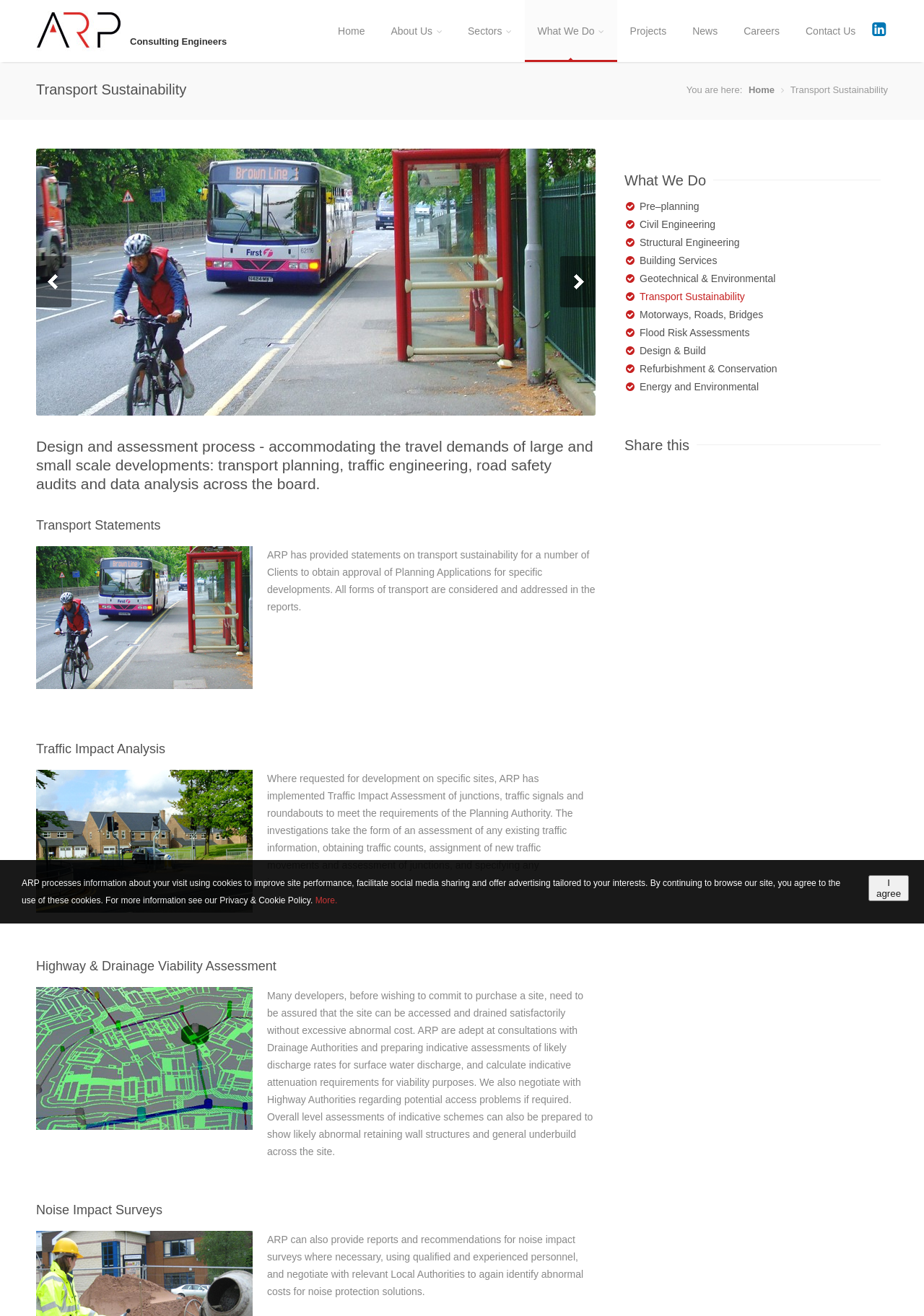Please locate the bounding box coordinates of the region I need to click to follow this instruction: "Click the 'I agree' button".

[0.94, 0.665, 0.983, 0.685]